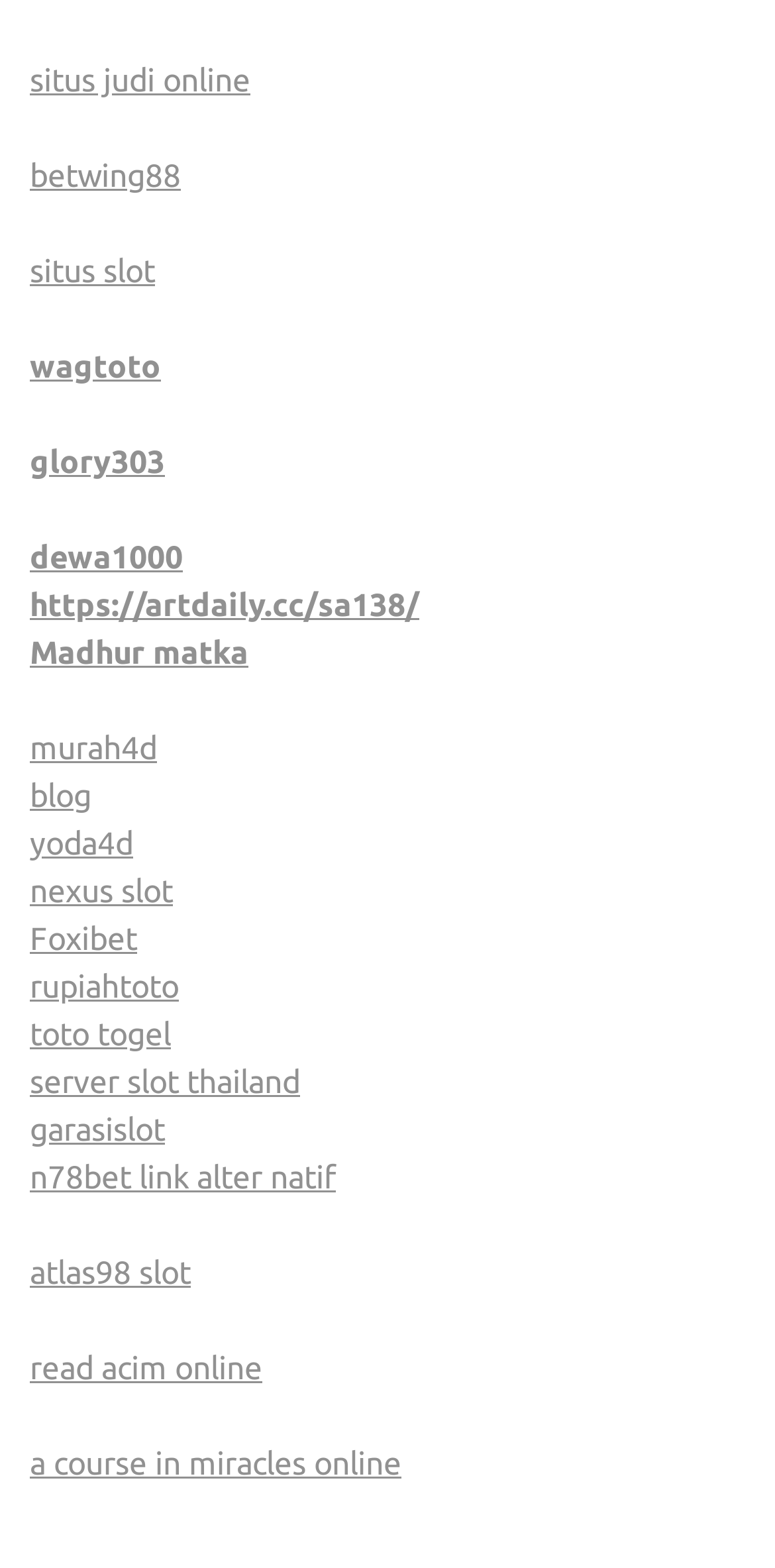What is the link that has the longest text?
Please provide a detailed and thorough answer to the question.

I compared the lengths of the text in all link elements and found that the link with the longest text is 'https://artdaily.cc/sa138/' with a bounding box coordinate of [0.038, 0.373, 0.541, 0.396].